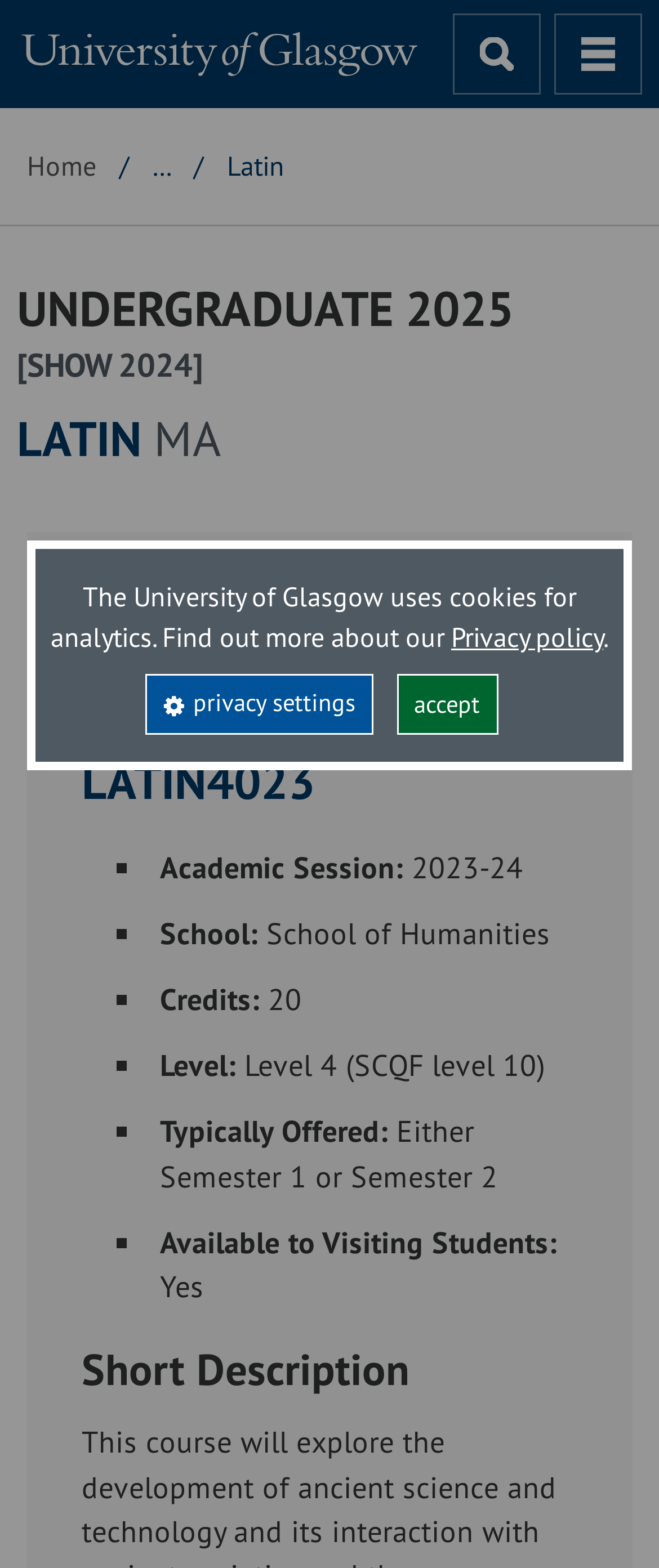Provide a one-word or brief phrase answer to the question:
What is the name of the university?

University of Glasgow